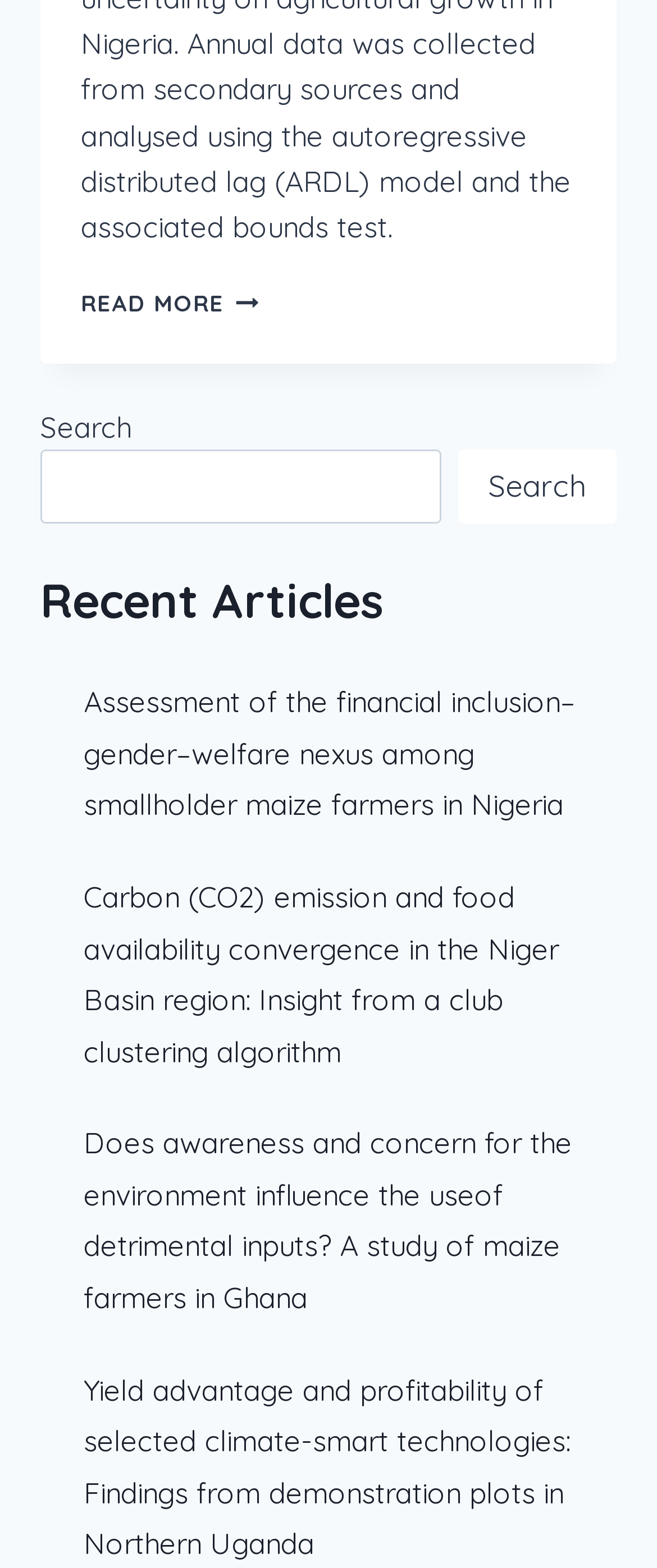Use a single word or phrase to answer the question:
Is there a search box on the webpage?

Yes